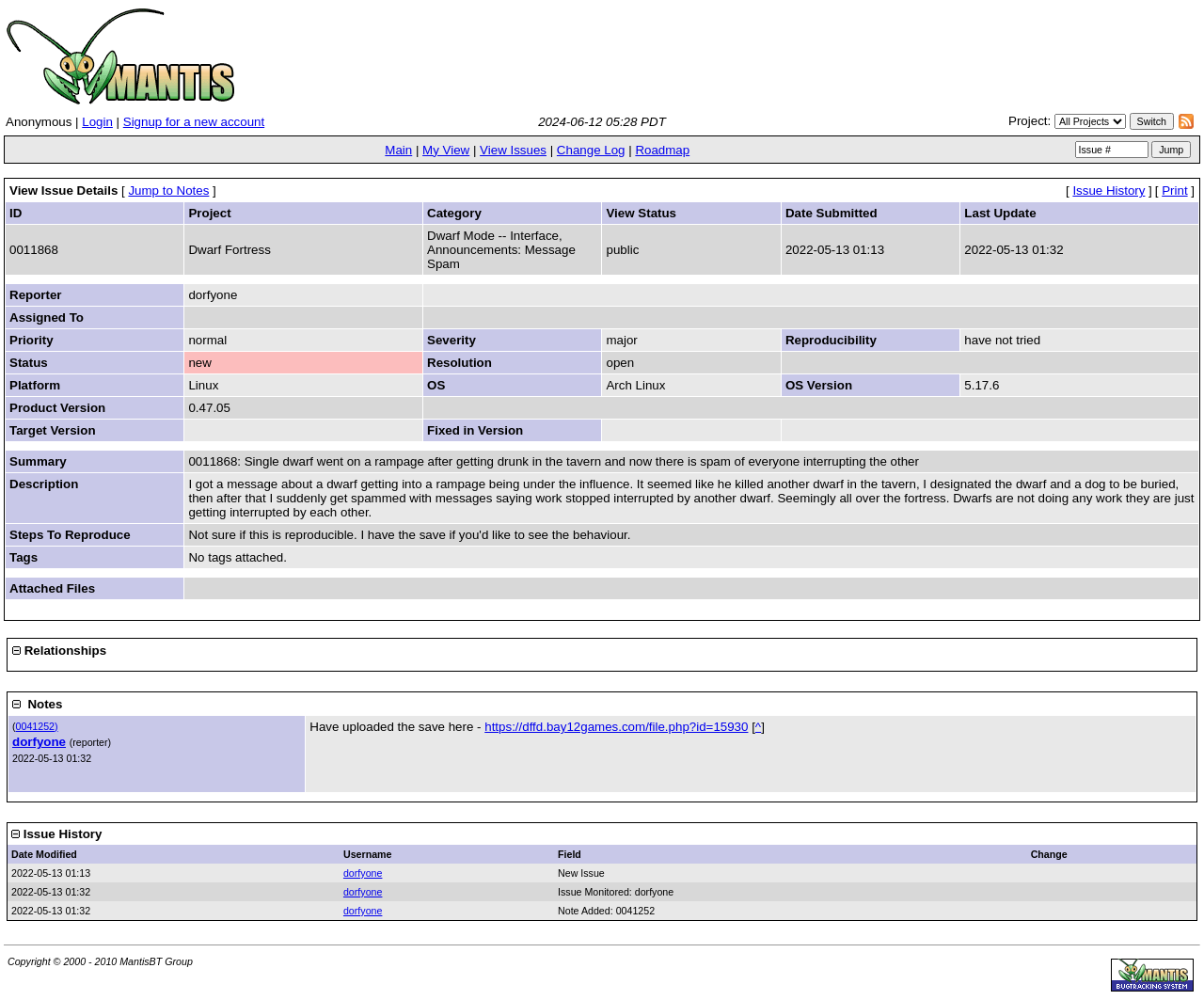Identify the bounding box of the UI component described as: "Signup for a new account".

[0.102, 0.114, 0.22, 0.128]